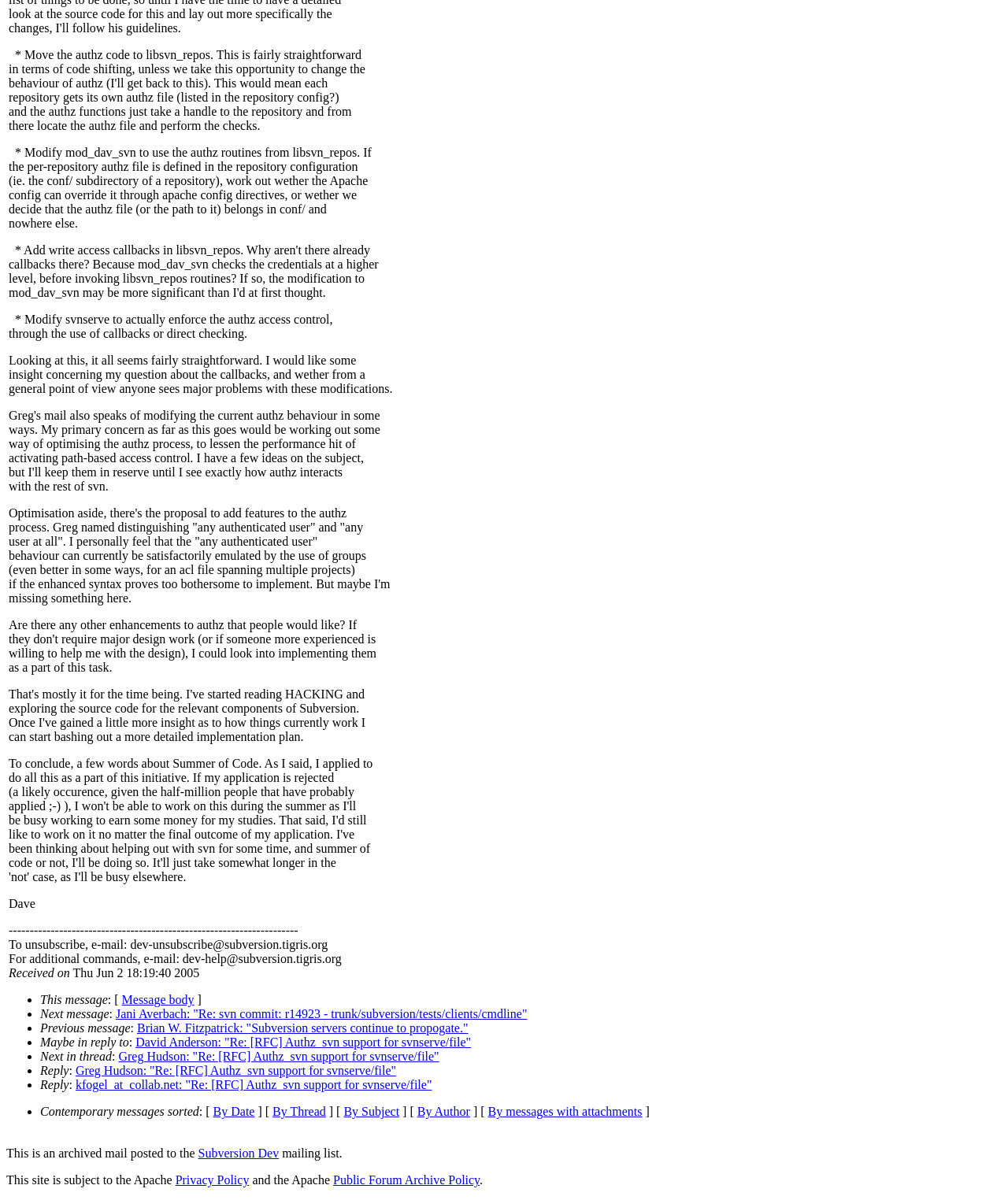Predict the bounding box coordinates of the UI element that matches this description: "By messages with attachments". The coordinates should be in the format [left, top, right, bottom] with each value between 0 and 1.

[0.484, 0.921, 0.637, 0.932]